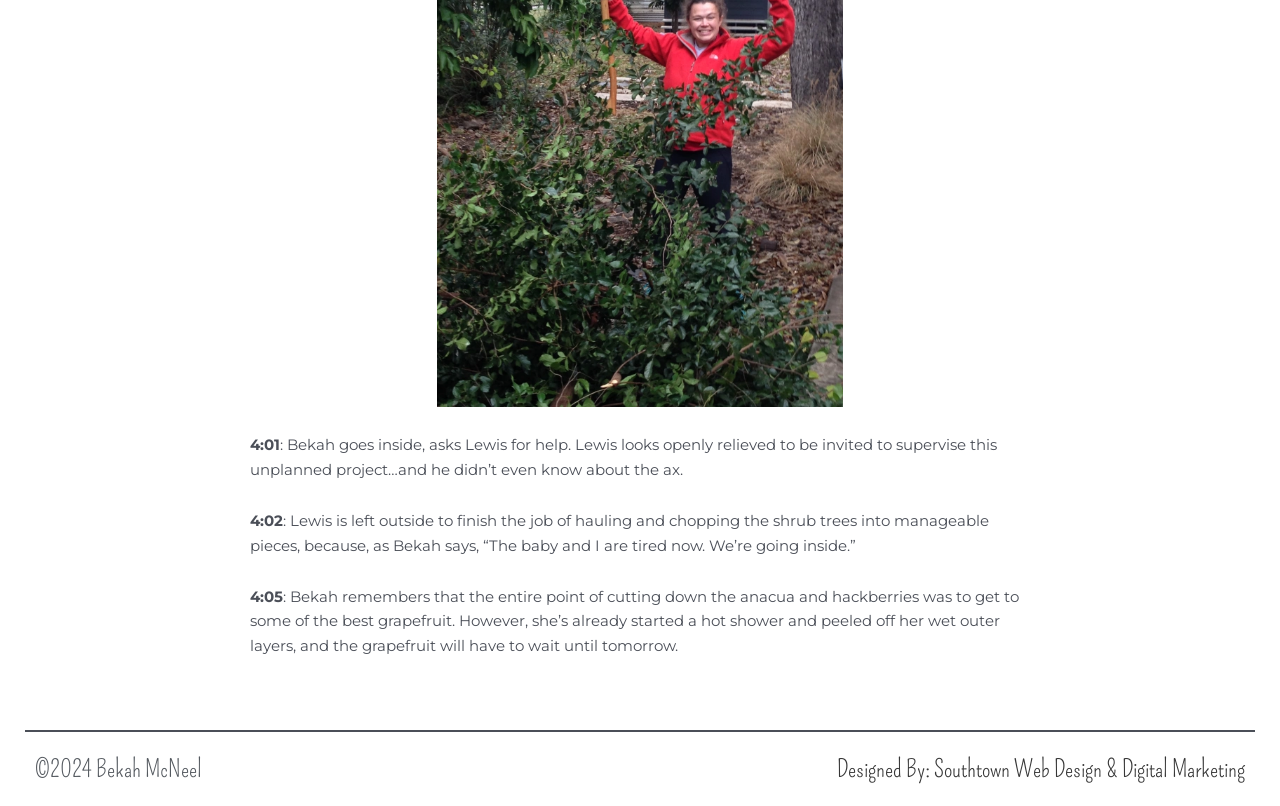What year is the copyright for?
Please use the visual content to give a single word or phrase answer.

2024